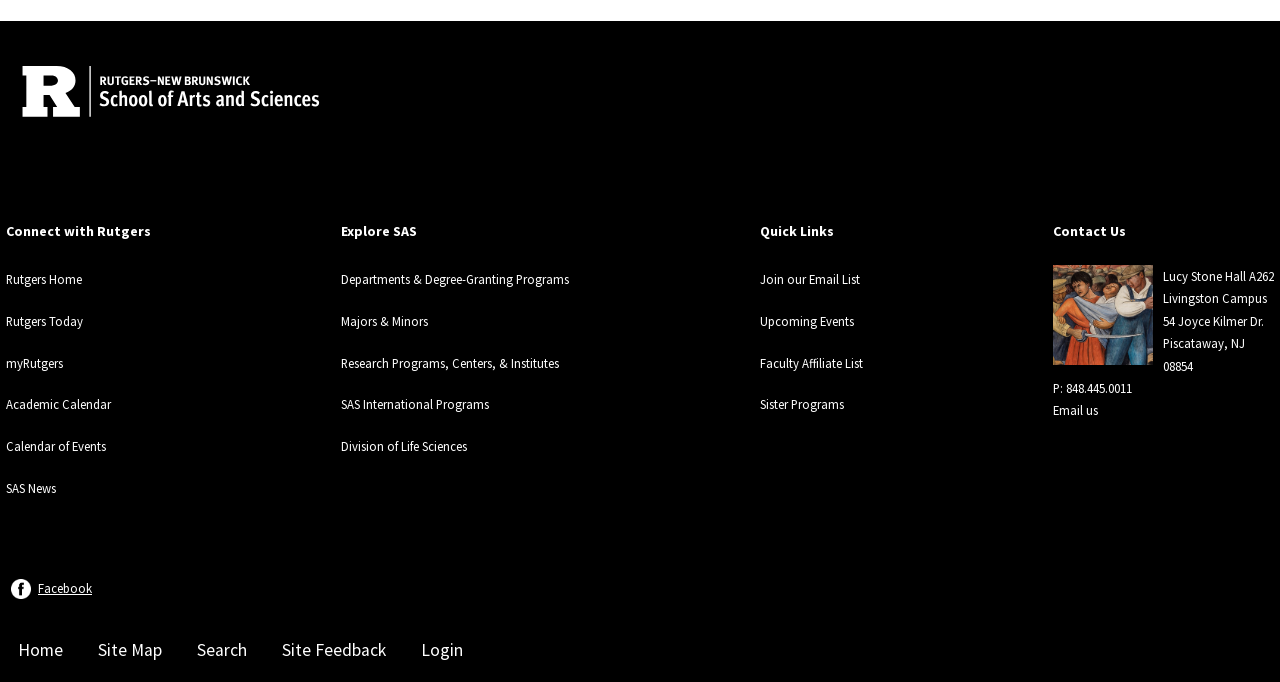Please provide a brief answer to the following inquiry using a single word or phrase:
What social media platform is represented by the first icon in the layout table?

Facebook